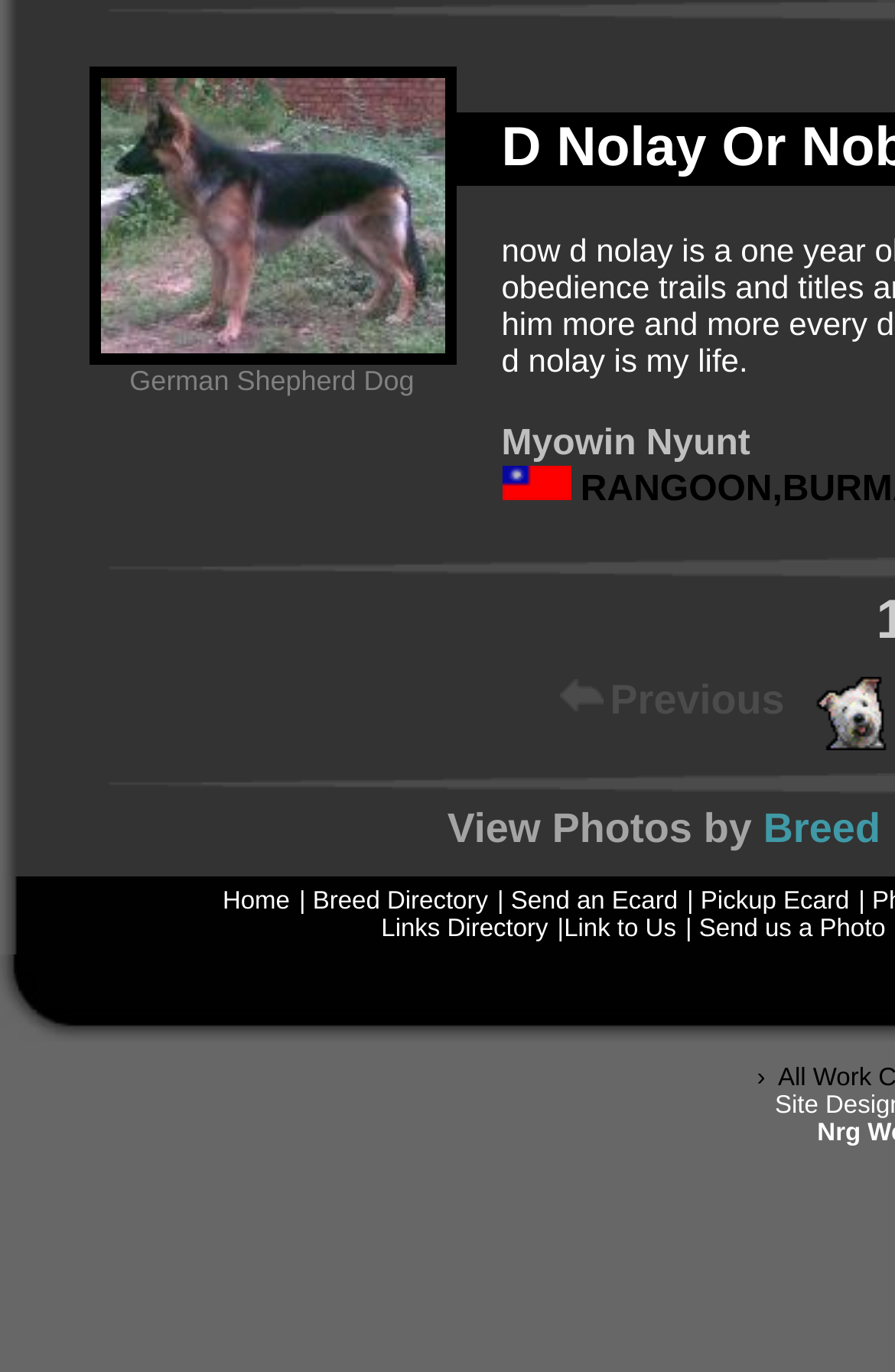Using the given element description, provide the bounding box coordinates (top-left x, top-left y, bottom-right x, bottom-right y) for the corresponding UI element in the screenshot: Send us a Photo

[0.781, 0.667, 0.99, 0.687]